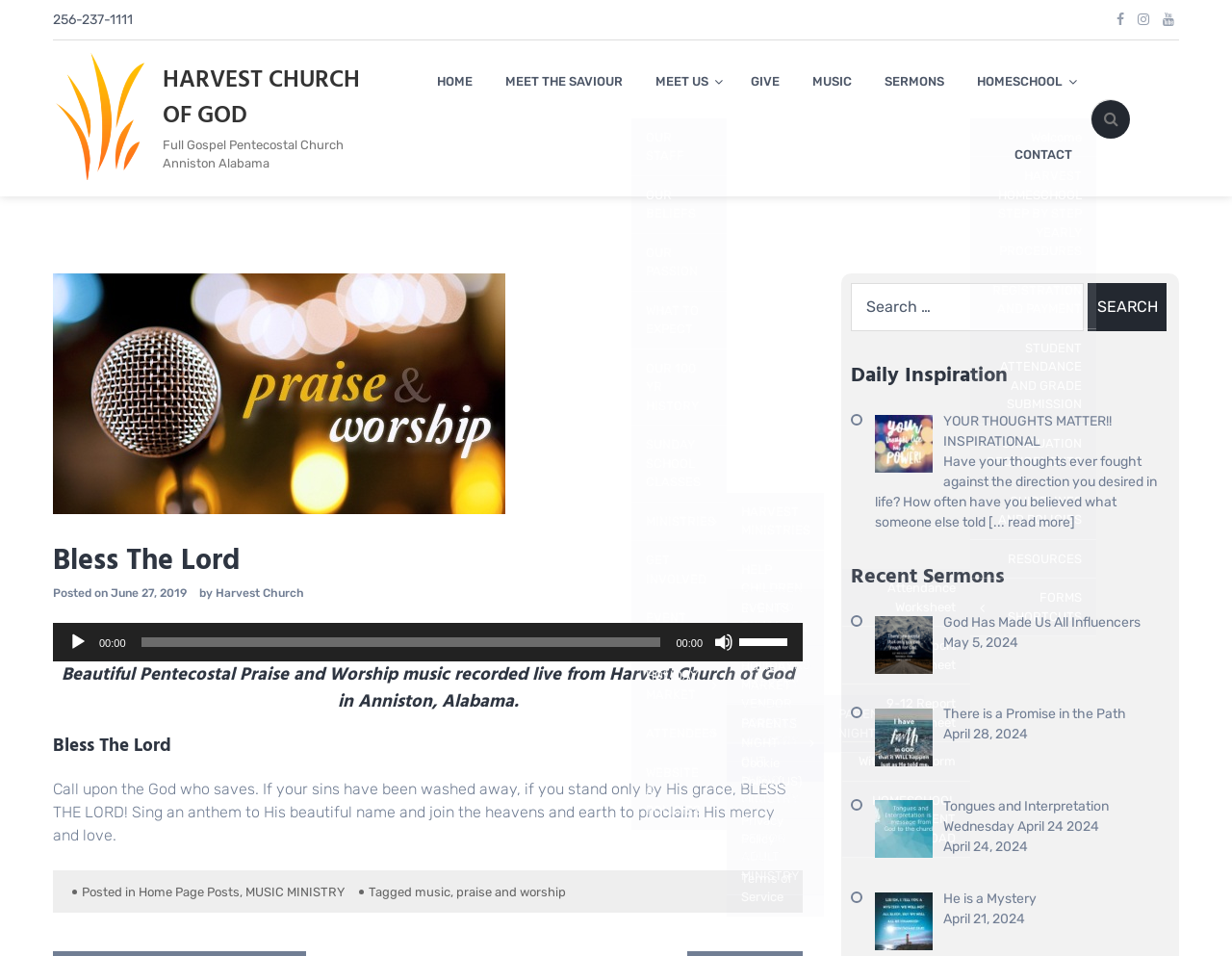Please locate the bounding box coordinates for the element that should be clicked to achieve the following instruction: "Click the 'GIVE' link". Ensure the coordinates are given as four float numbers between 0 and 1, i.e., [left, top, right, bottom].

[0.598, 0.048, 0.645, 0.124]